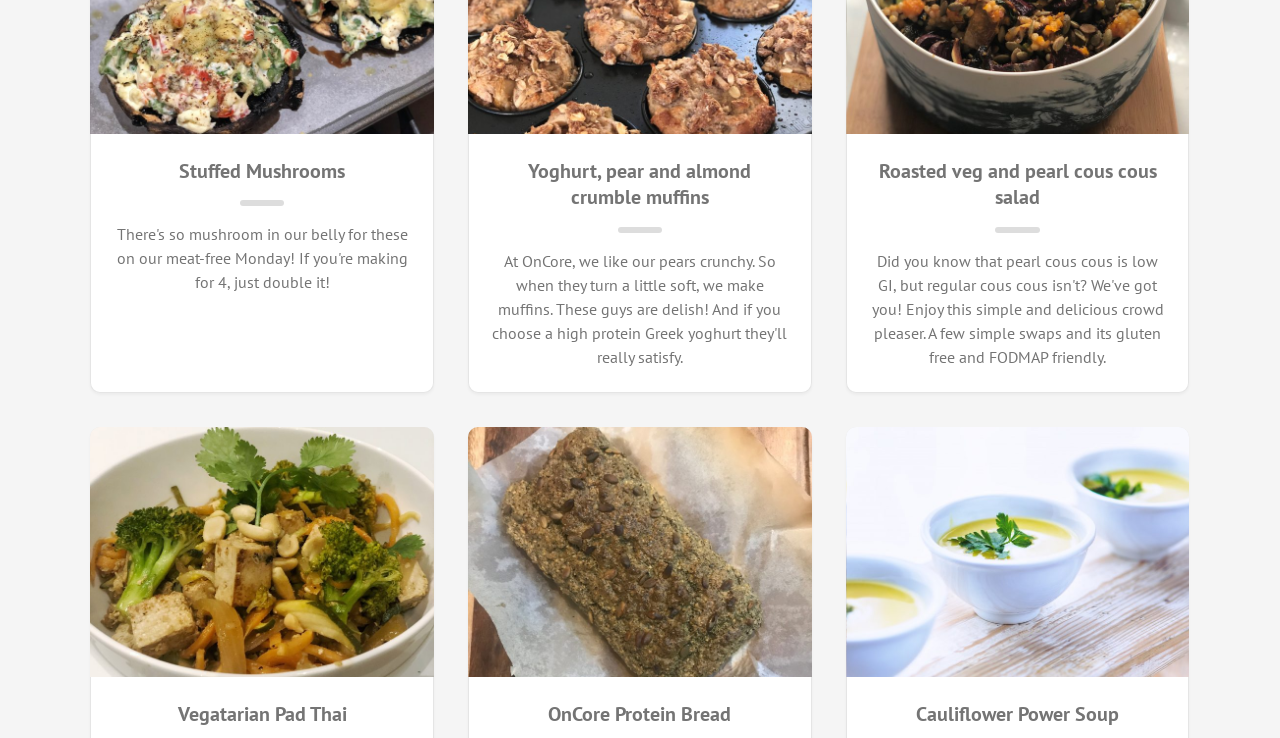Determine the bounding box coordinates of the clickable area required to perform the following instruction: "explore Roasted veg and pearl cous cous salad". The coordinates should be represented as four float numbers between 0 and 1: [left, top, right, bottom].

[0.68, 0.214, 0.91, 0.286]